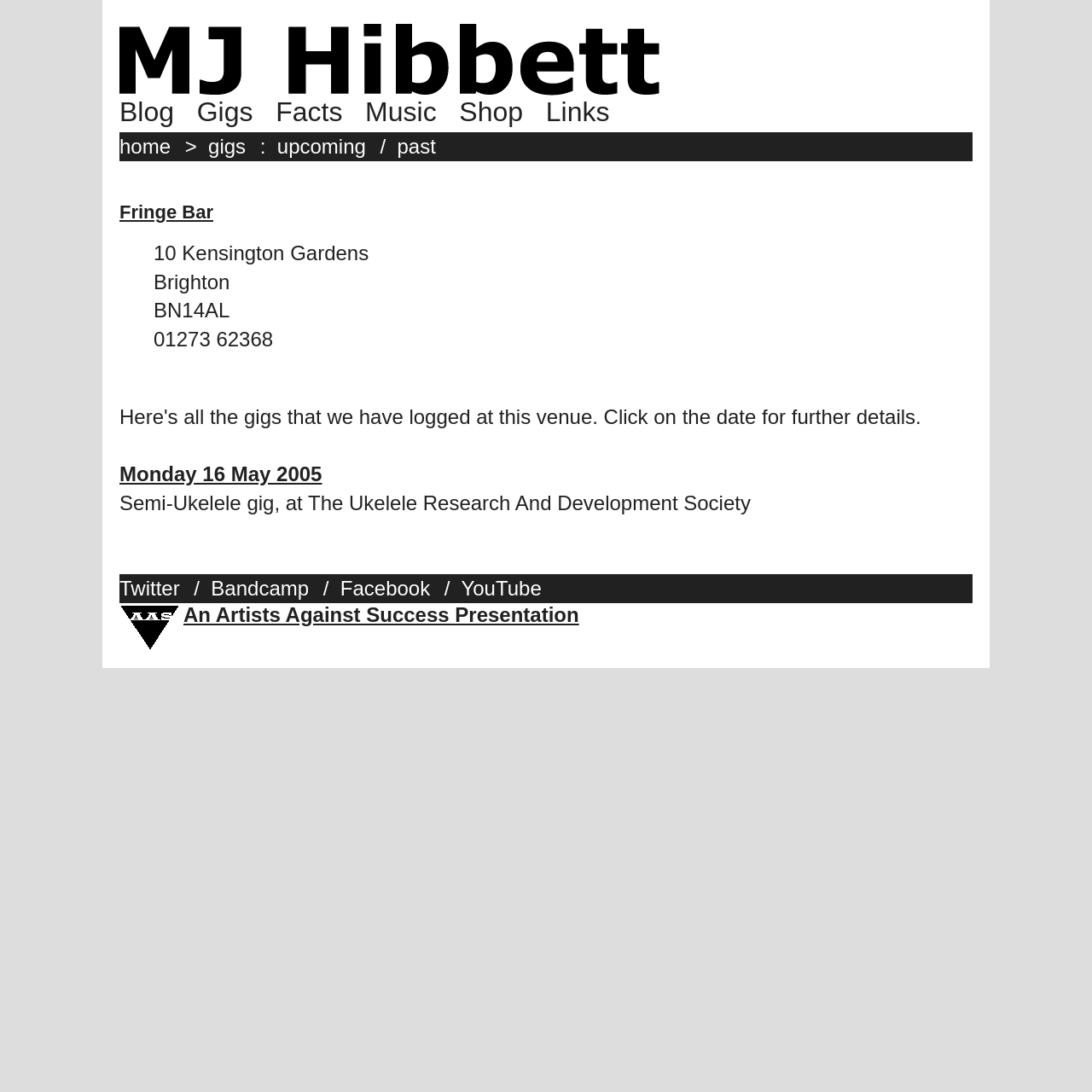Predict the bounding box coordinates of the area that should be clicked to accomplish the following instruction: "Go to the 'Twitter' page". The bounding box coordinates should consist of four float numbers between 0 and 1, i.e., [left, top, right, bottom].

[0.109, 0.528, 0.172, 0.549]